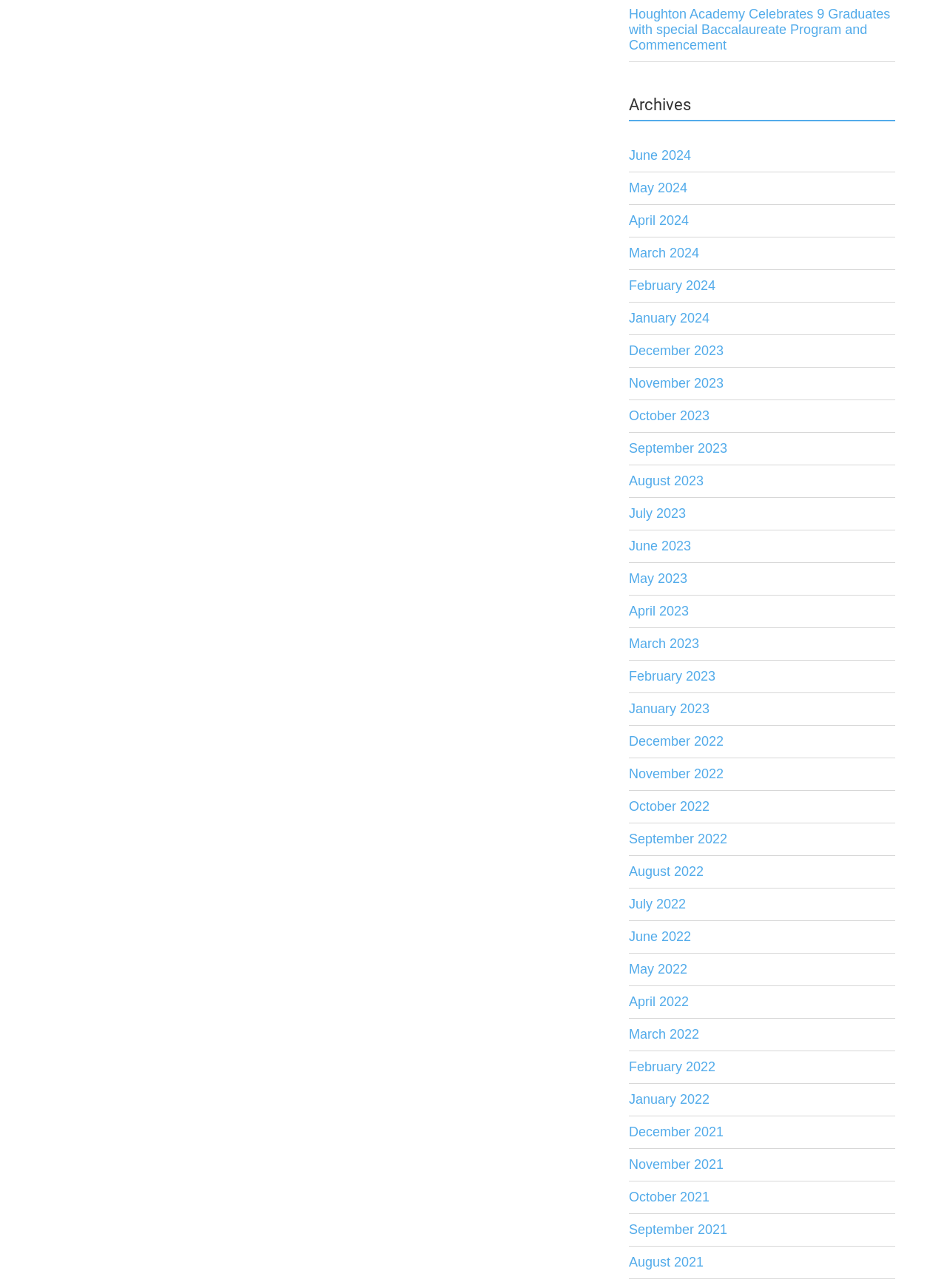Find the bounding box coordinates of the element's region that should be clicked in order to follow the given instruction: "Click the BUY button". The coordinates should consist of four float numbers between 0 and 1, i.e., [left, top, right, bottom].

None